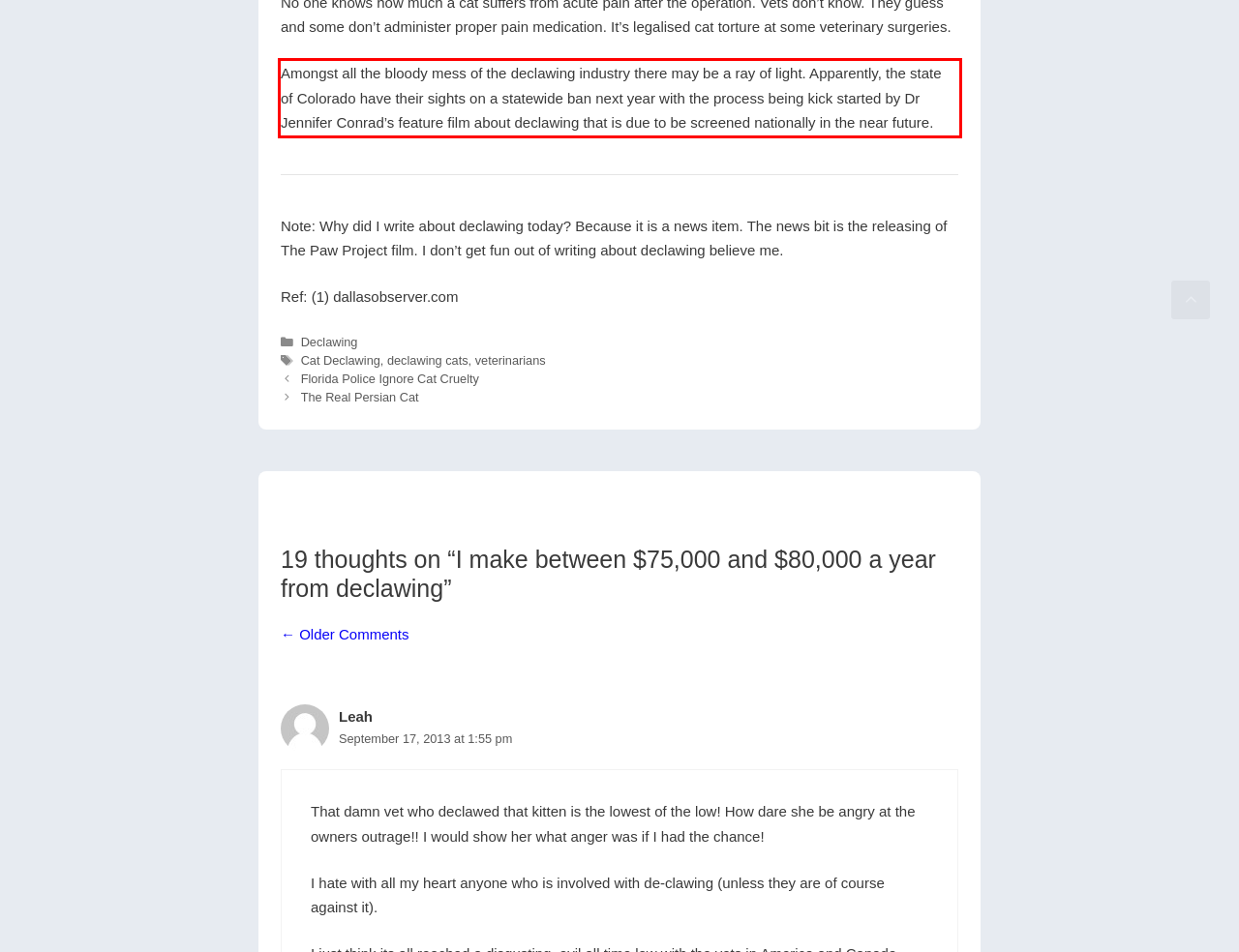Observe the screenshot of the webpage, locate the red bounding box, and extract the text content within it.

Amongst all the bloody mess of the declawing industry there may be a ray of light. Apparently, the state of Colorado have their sights on a statewide ban next year with the process being kick started by Dr Jennifer Conrad’s feature film about declawing that is due to be screened nationally in the near future.